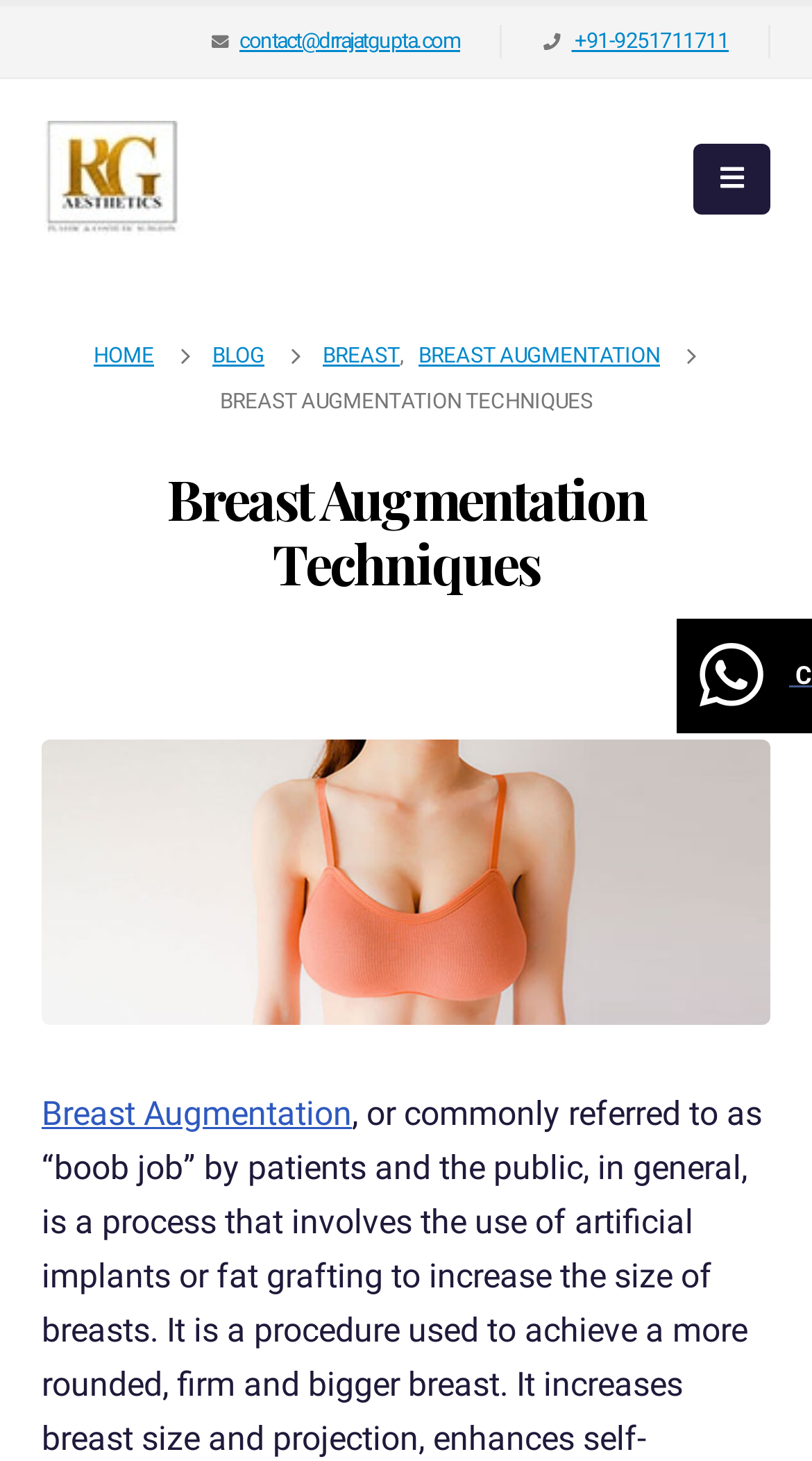Extract the primary header of the webpage and generate its text.

Breast Augmentation Techniques